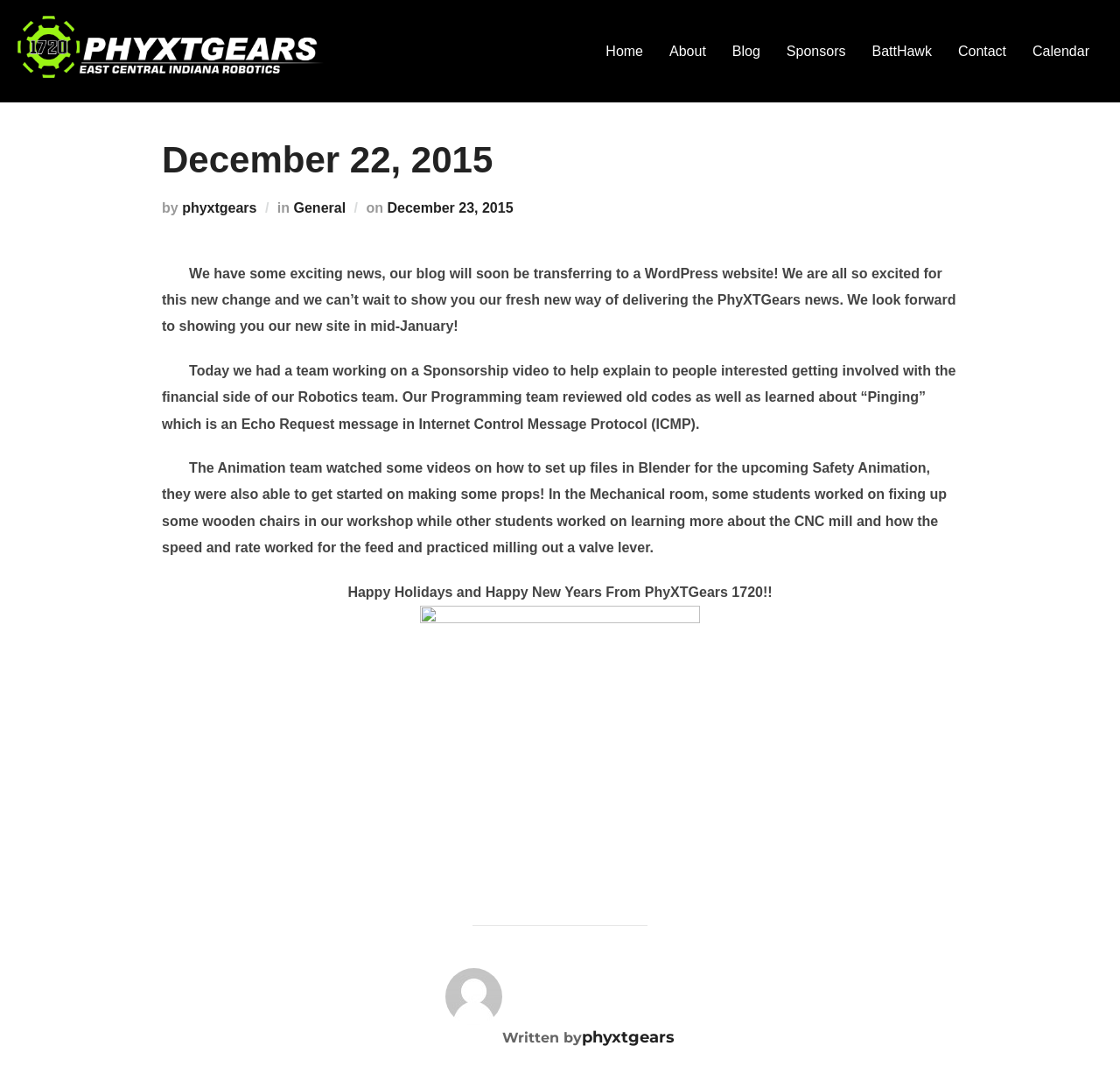How many paragraphs are in the article?
Refer to the image and provide a one-word or short phrase answer.

4